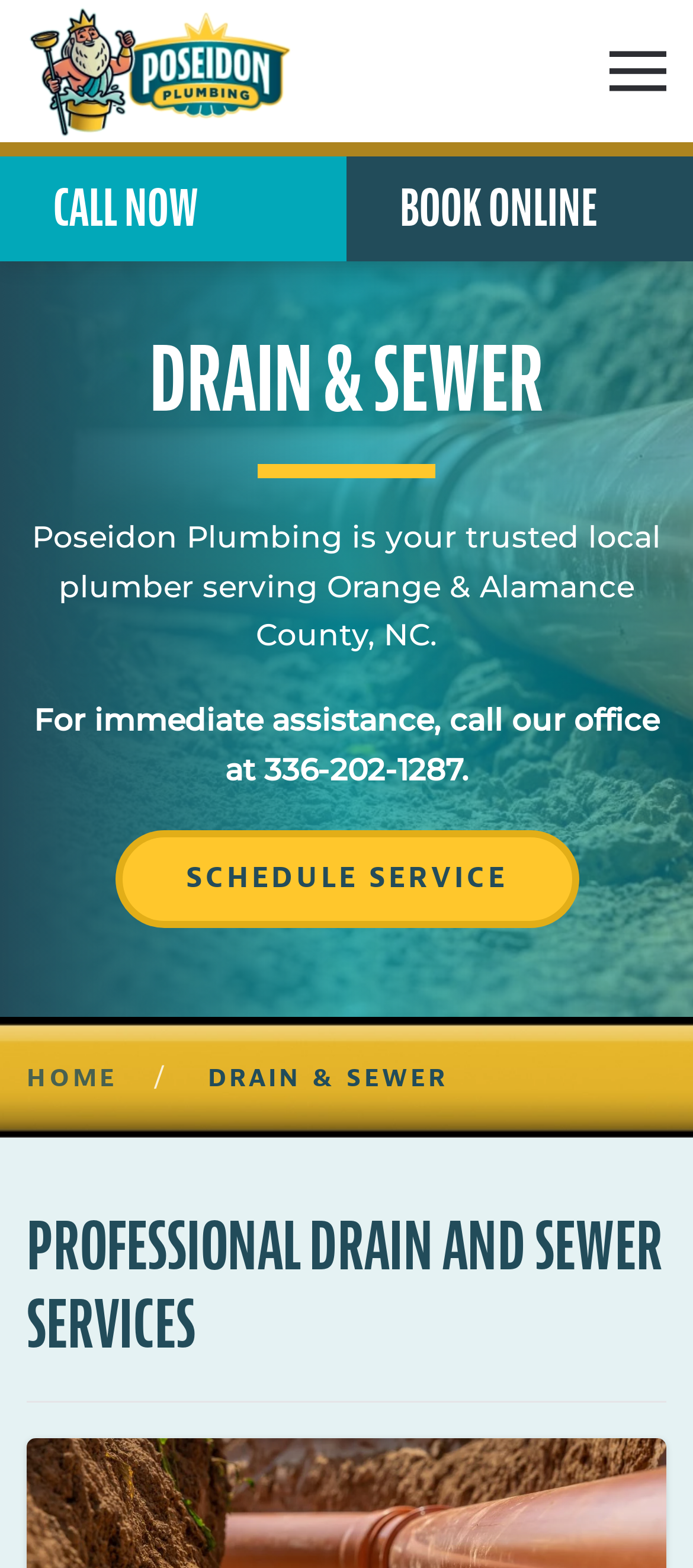Extract the main heading text from the webpage.

PROFESSIONAL DRAIN AND SEWER SERVICES